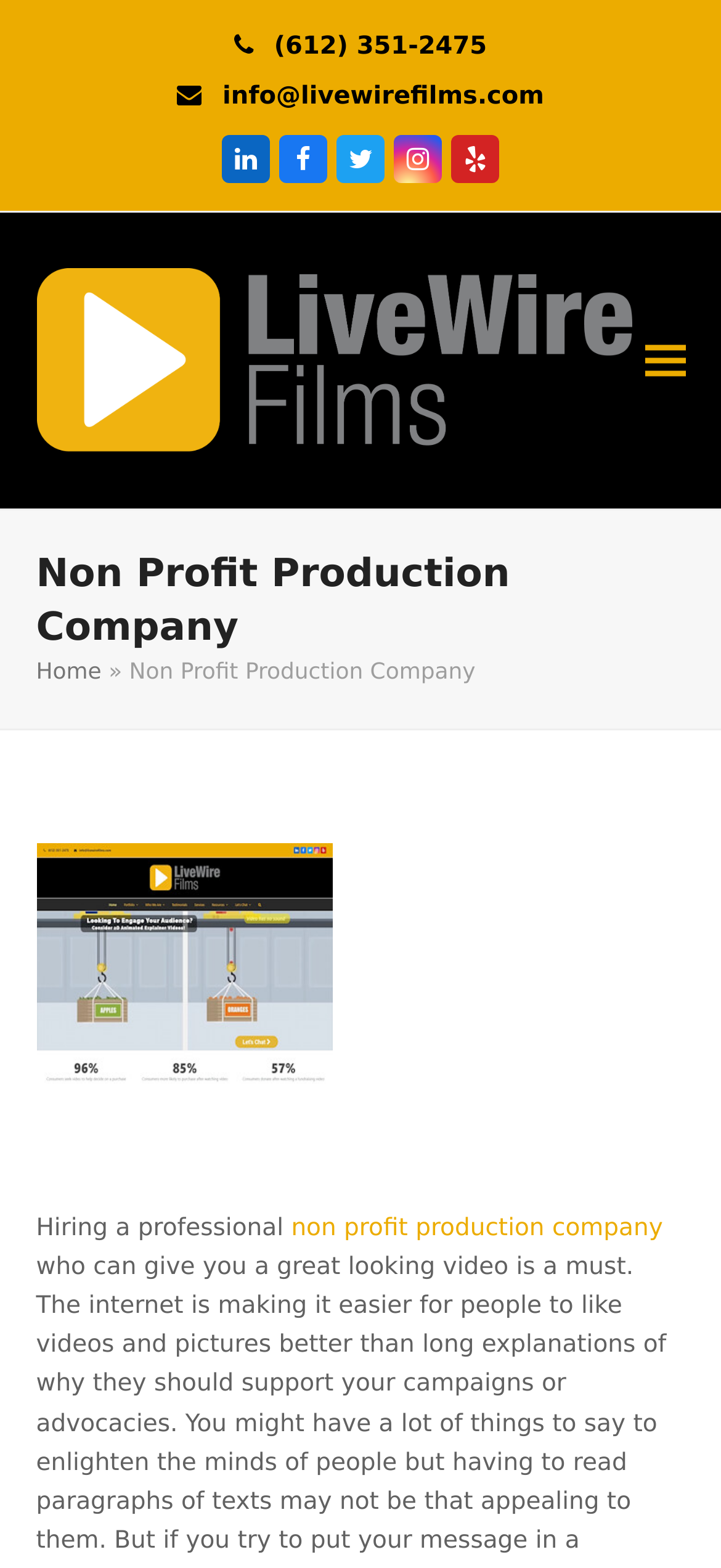Please mark the bounding box coordinates of the area that should be clicked to carry out the instruction: "Create a job alert".

None